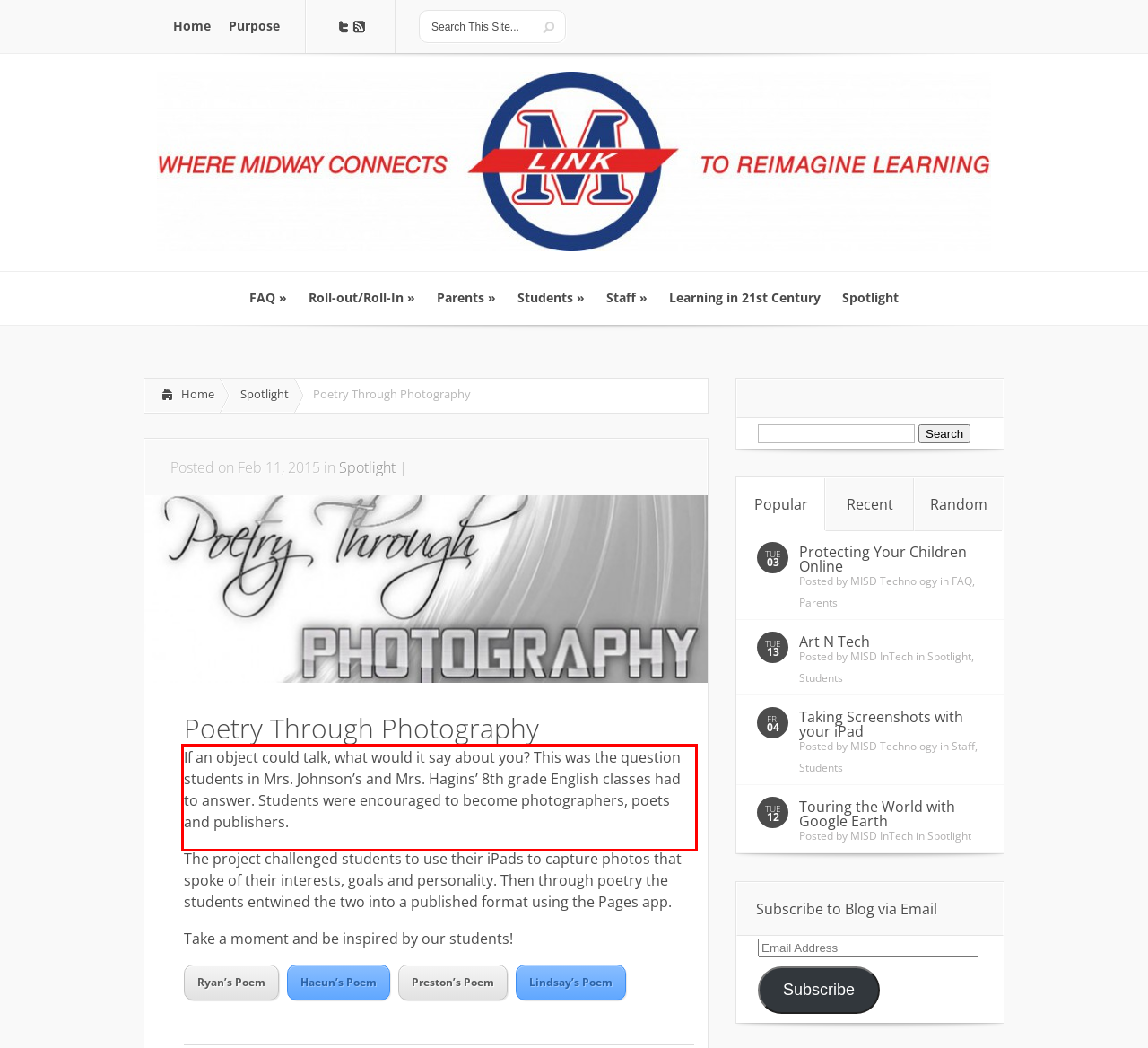Please extract the text content within the red bounding box on the webpage screenshot using OCR.

If an object could talk, what would it say about you? This was the question students in Mrs. Johnson’s and Mrs. Hagins’ 8th grade English classes had to answer. Students were encouraged to become photographers, poets and publishers.